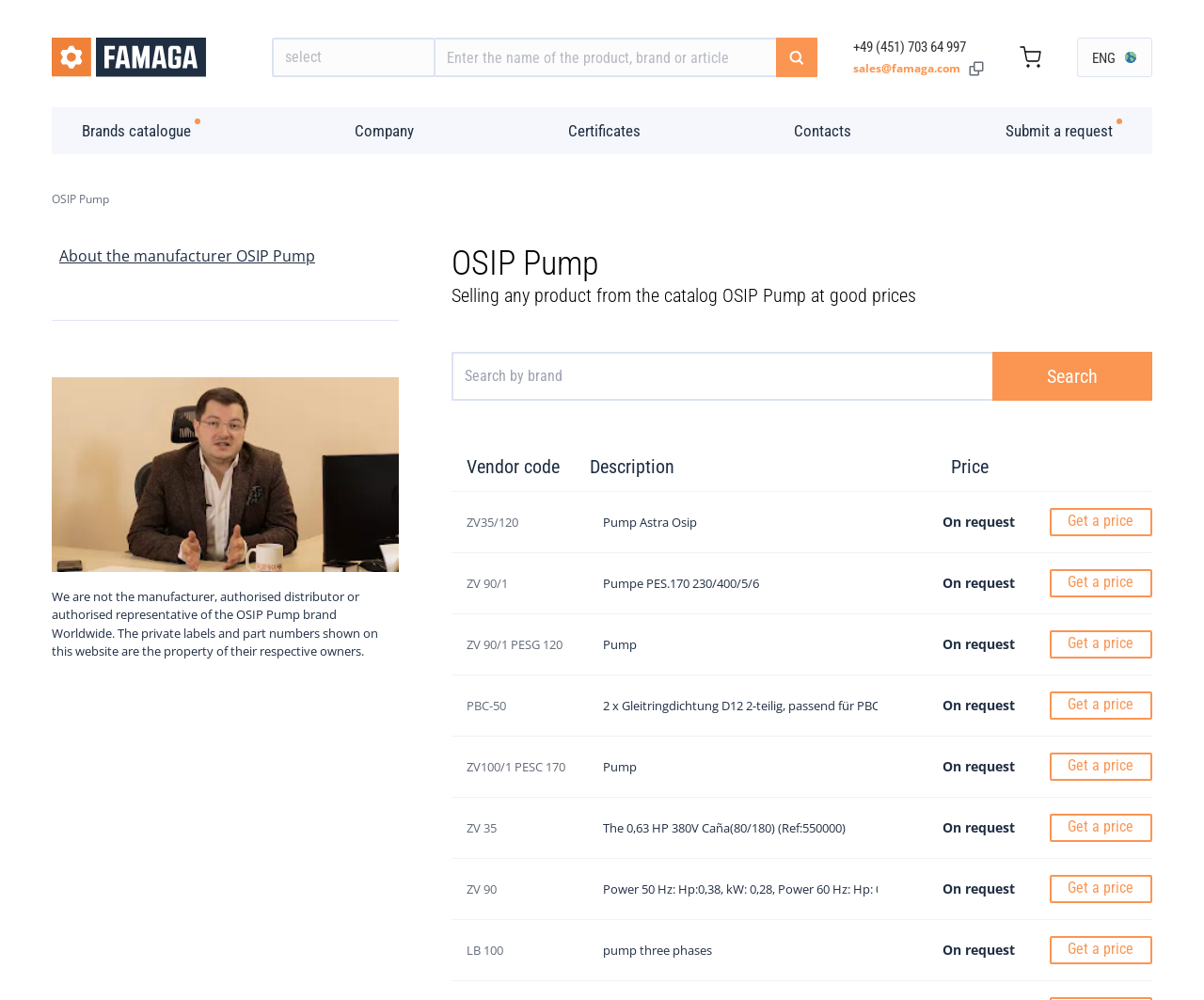Using floating point numbers between 0 and 1, provide the bounding box coordinates in the format (top-left x, top-left y, bottom-right x, bottom-right y). Locate the UI element described here: Contact Us

None